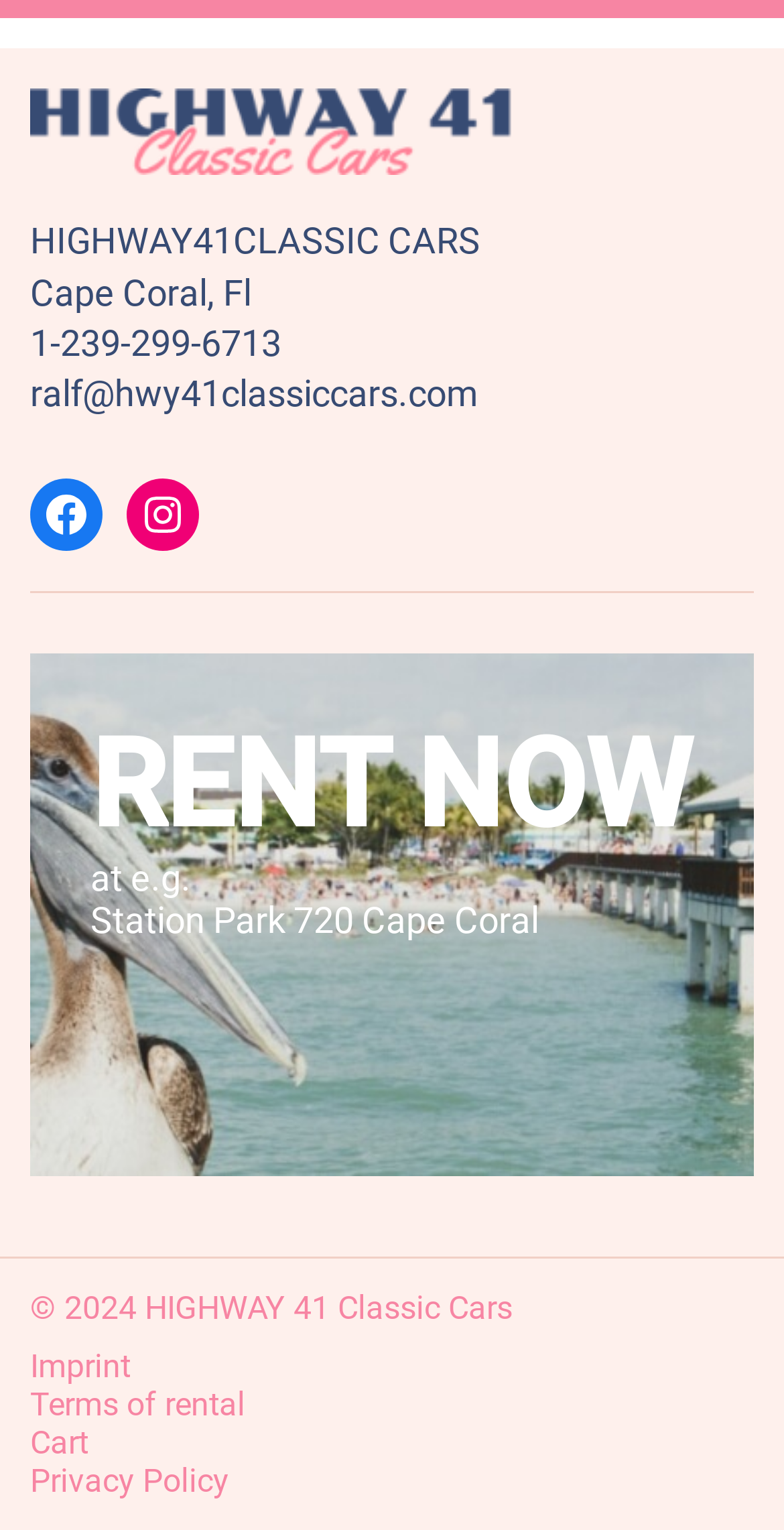Locate the bounding box coordinates of the clickable region necessary to complete the following instruction: "Call the phone number". Provide the coordinates in the format of four float numbers between 0 and 1, i.e., [left, top, right, bottom].

[0.038, 0.21, 0.359, 0.237]